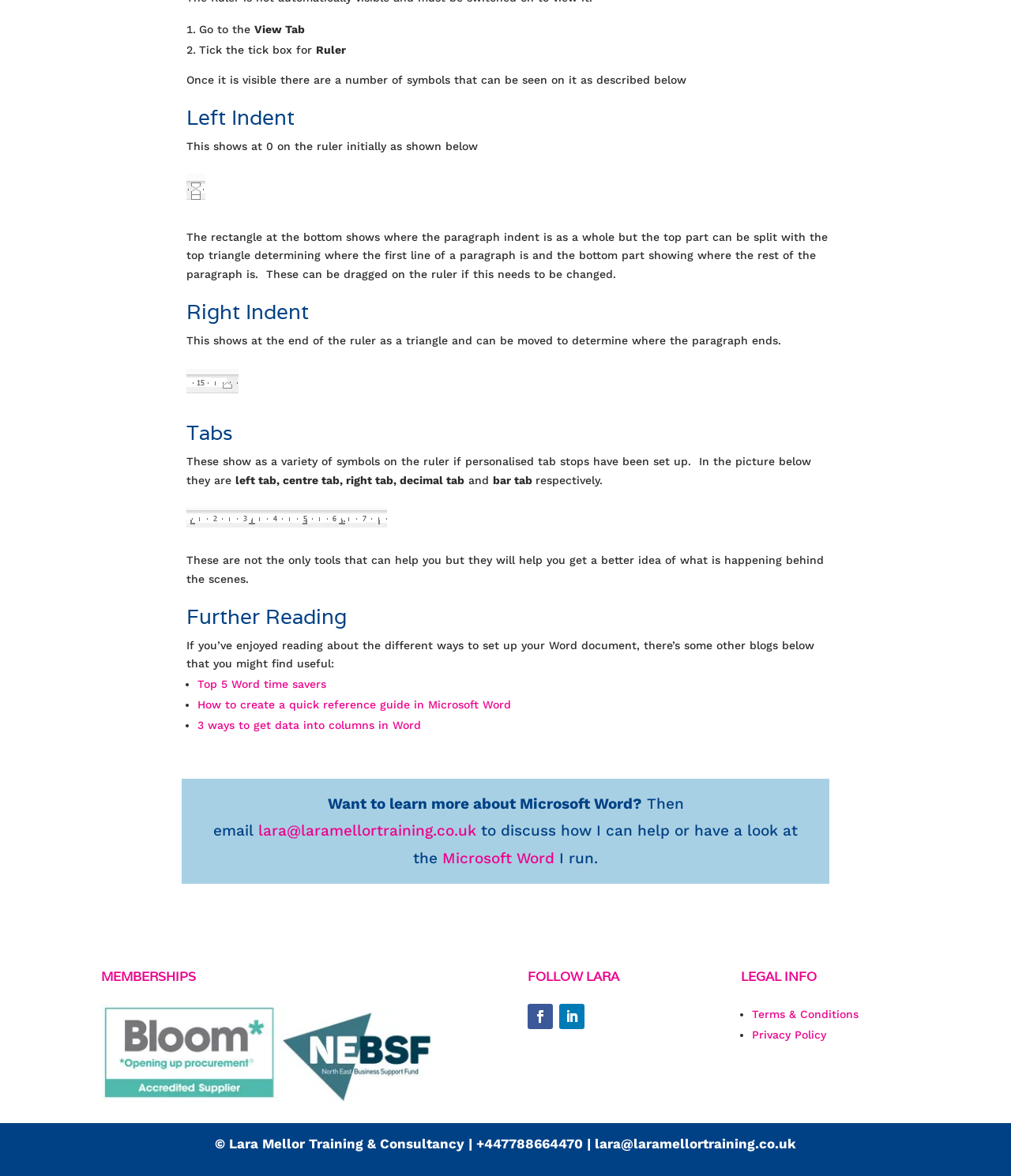Please identify the bounding box coordinates of where to click in order to follow the instruction: "Click on the 'Top 5 Word time savers' link".

[0.195, 0.576, 0.323, 0.587]